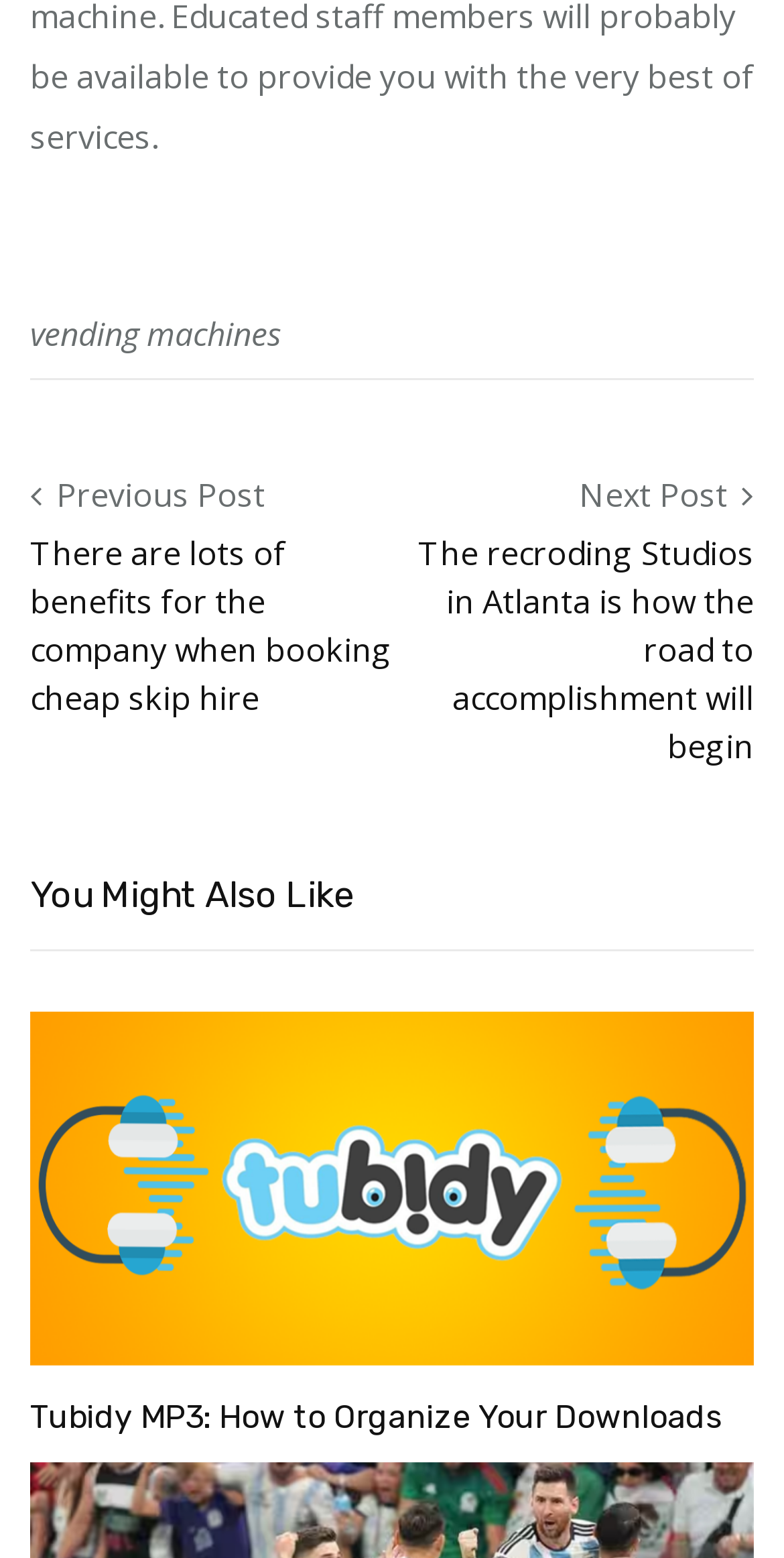Given the element description vending machines, predict the bounding box coordinates for the UI element in the webpage screenshot. The format should be (top-left x, top-left y, bottom-right x, bottom-right y), and the values should be between 0 and 1.

[0.038, 0.2, 0.359, 0.229]